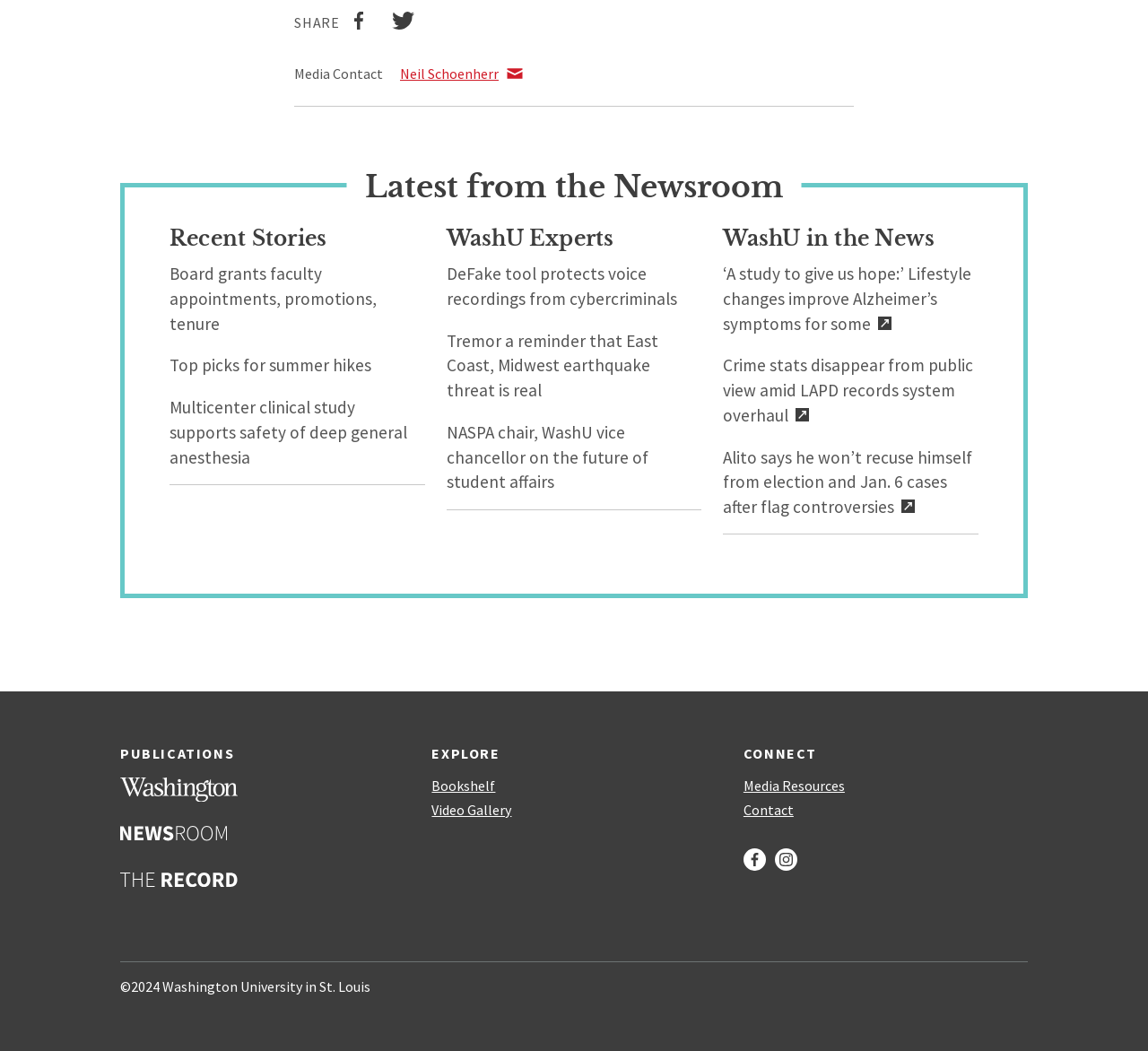Given the element description Top picks for summer hikes, specify the bounding box coordinates of the corresponding UI element in the format (top-left x, top-left y, bottom-right x, bottom-right y). All values must be between 0 and 1.

[0.148, 0.337, 0.323, 0.358]